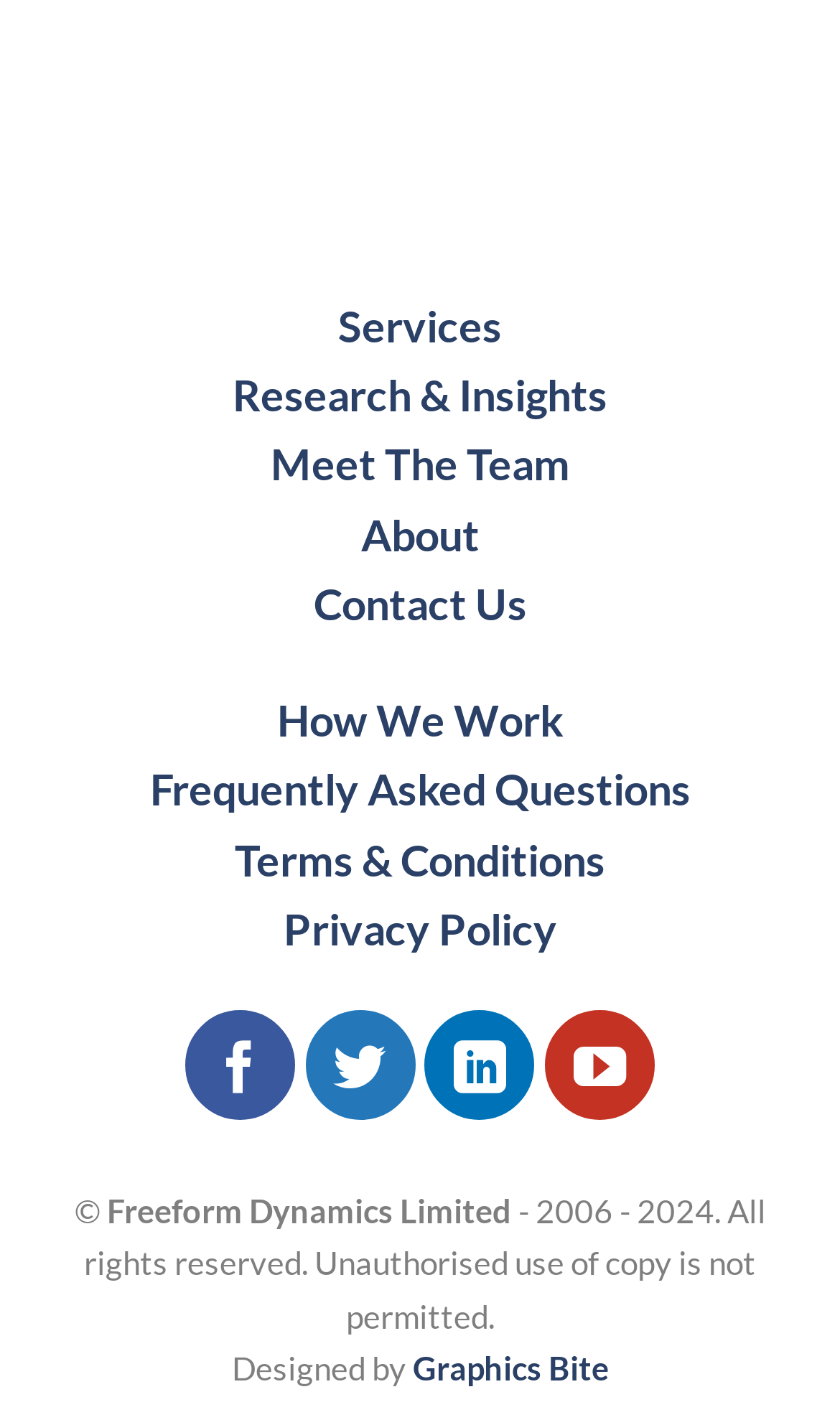Based on the element description, predict the bounding box coordinates (top-left x, top-left y, bottom-right x, bottom-right y) for the UI element in the screenshot: How We Work

[0.329, 0.487, 0.671, 0.523]